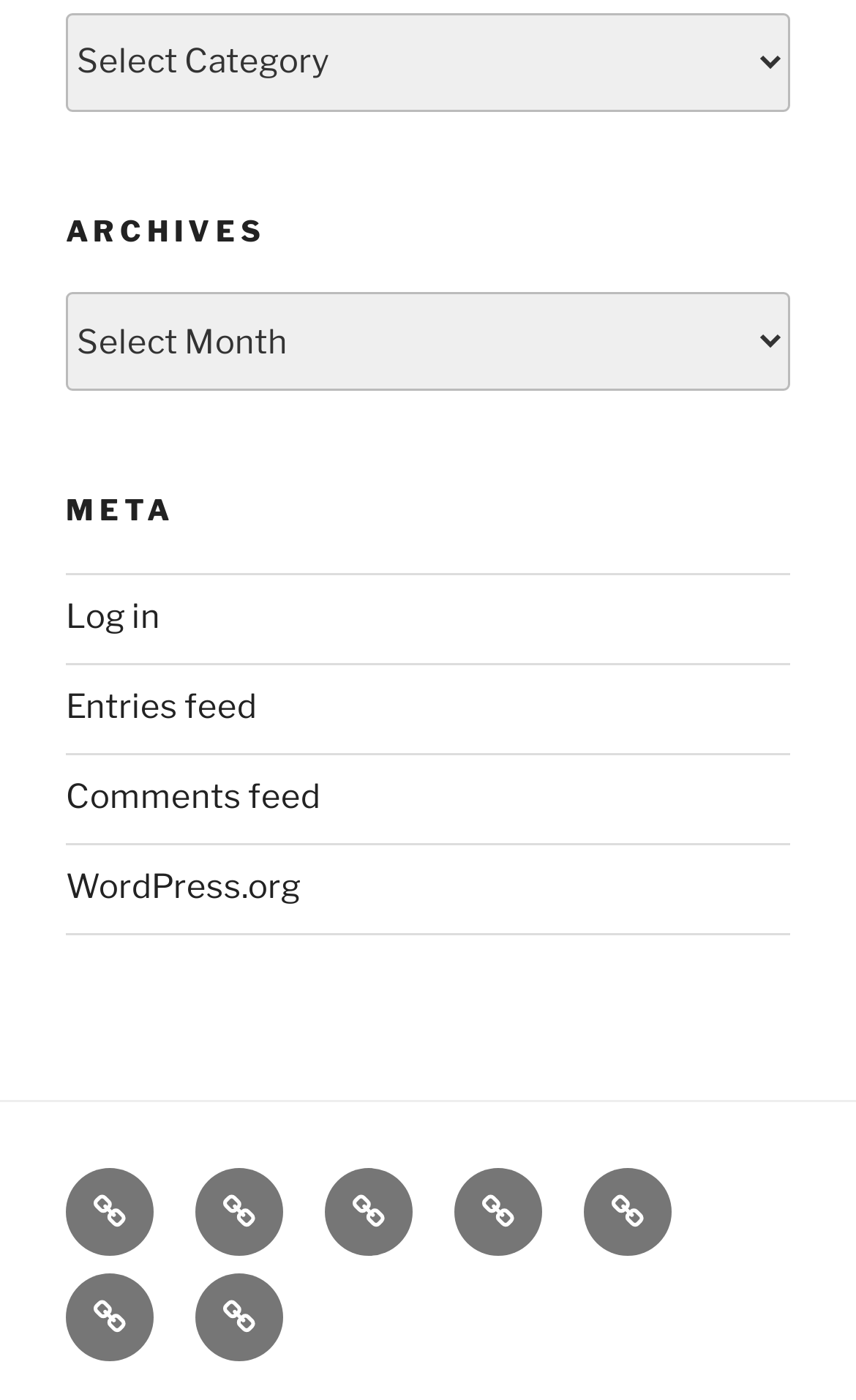Please provide the bounding box coordinates for the UI element as described: "Note". The coordinates must be four floats between 0 and 1, represented as [left, top, right, bottom].

None